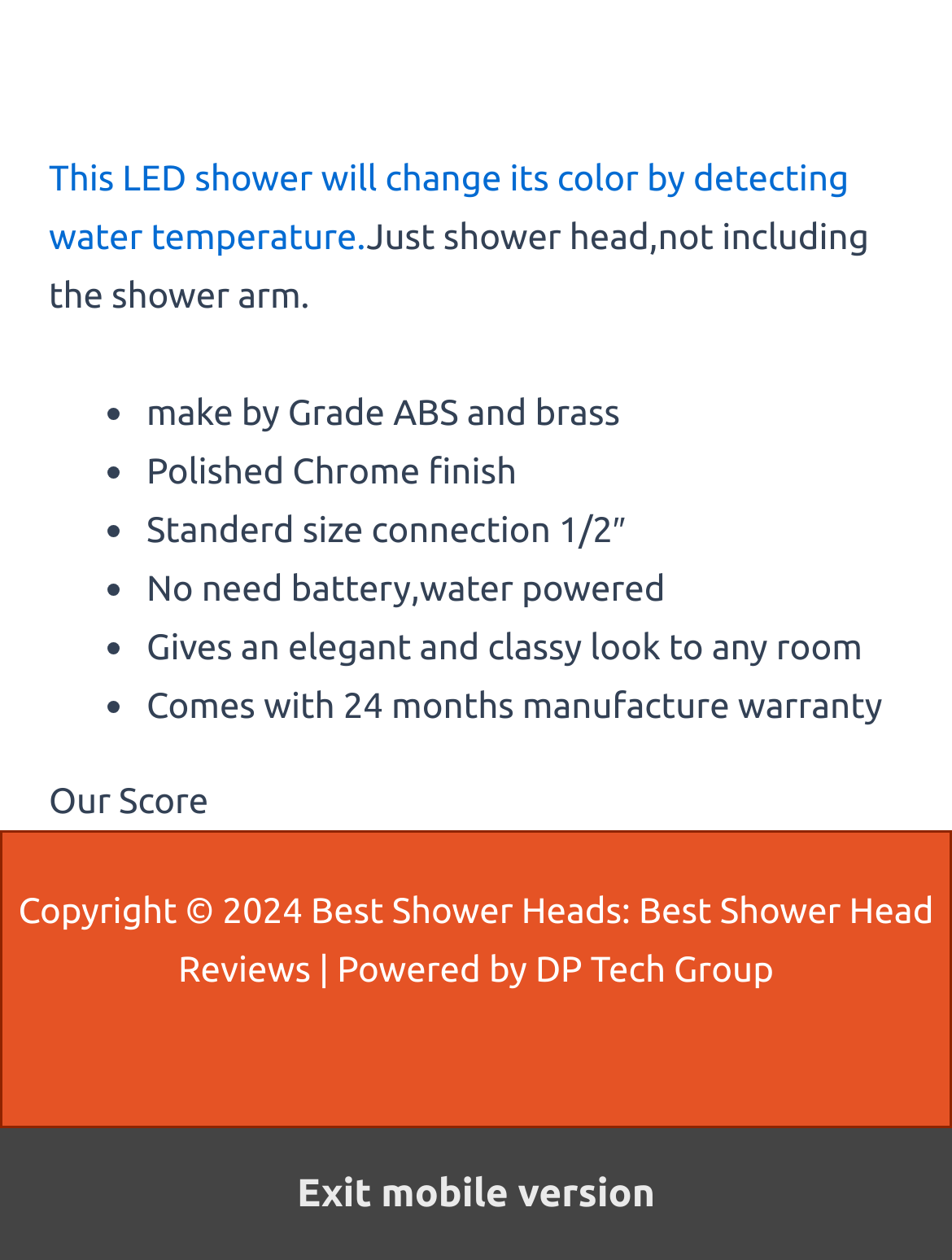What is the material of the shower head?
Based on the image, respond with a single word or phrase.

ABS and brass